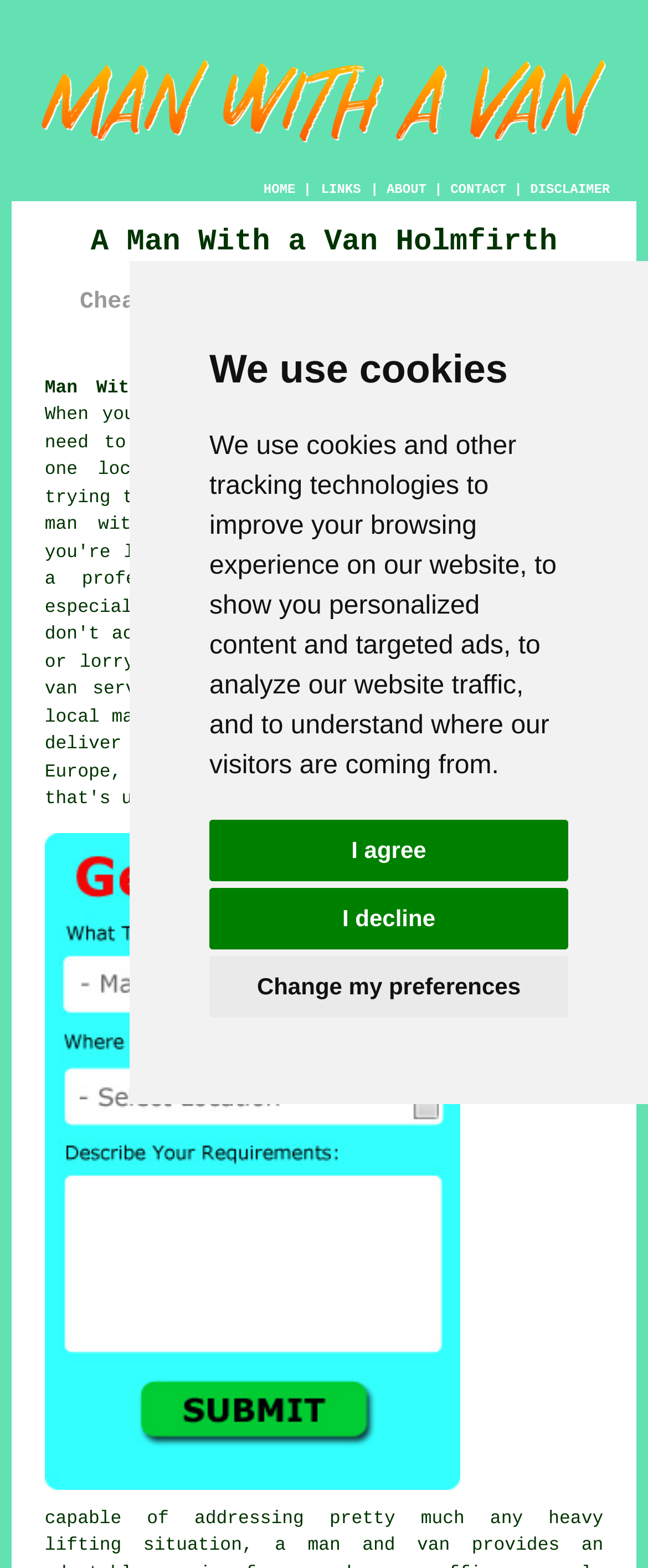Given the description: "man with a van", determine the bounding box coordinates of the UI element. The coordinates should be formatted as four float numbers between 0 and 1, [left, top, right, bottom].

[0.069, 0.329, 0.35, 0.342]